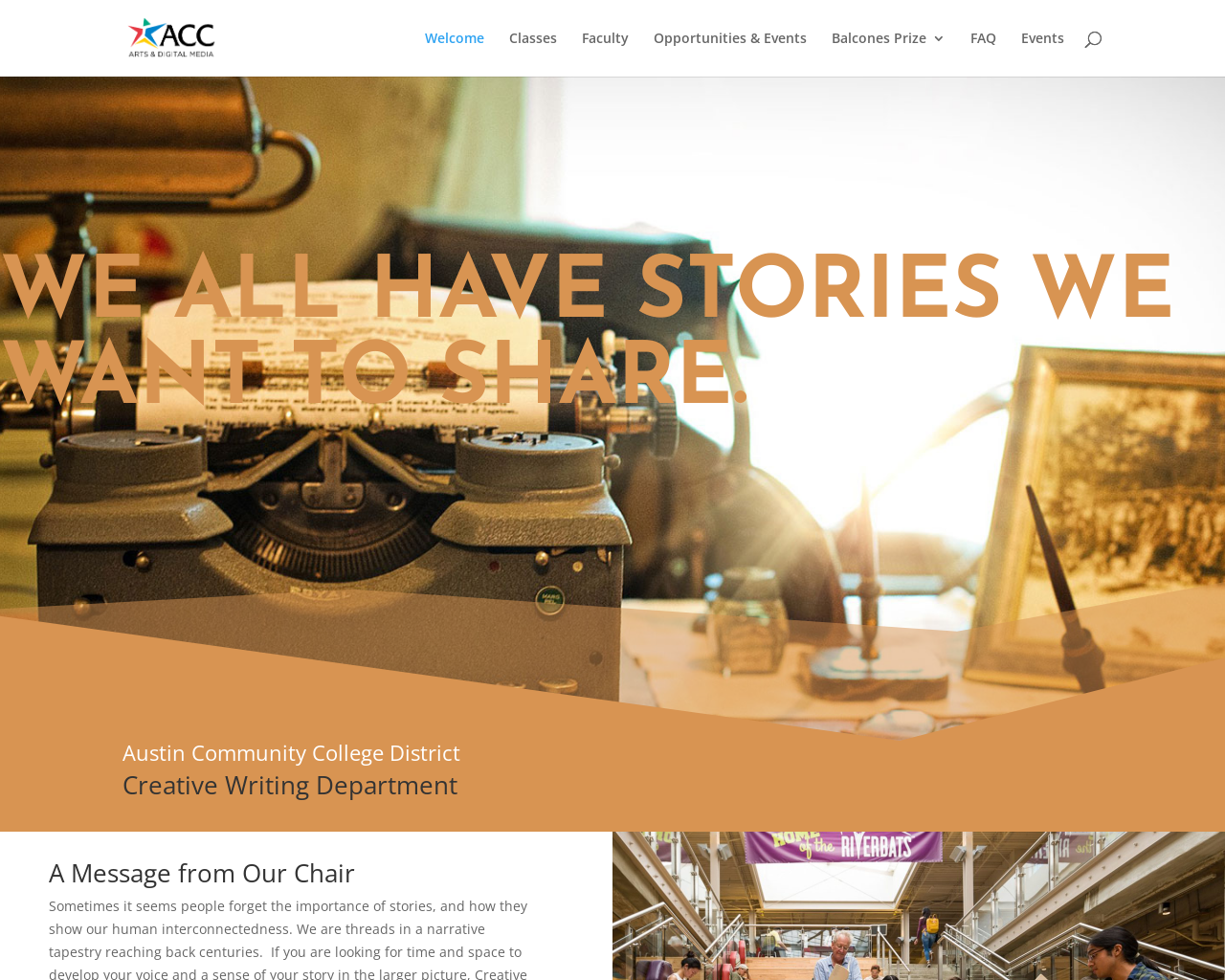Please provide the bounding box coordinate of the region that matches the element description: Welcome. Coordinates should be in the format (top-left x, top-left y, bottom-right x, bottom-right y) and all values should be between 0 and 1.

[0.347, 0.032, 0.395, 0.078]